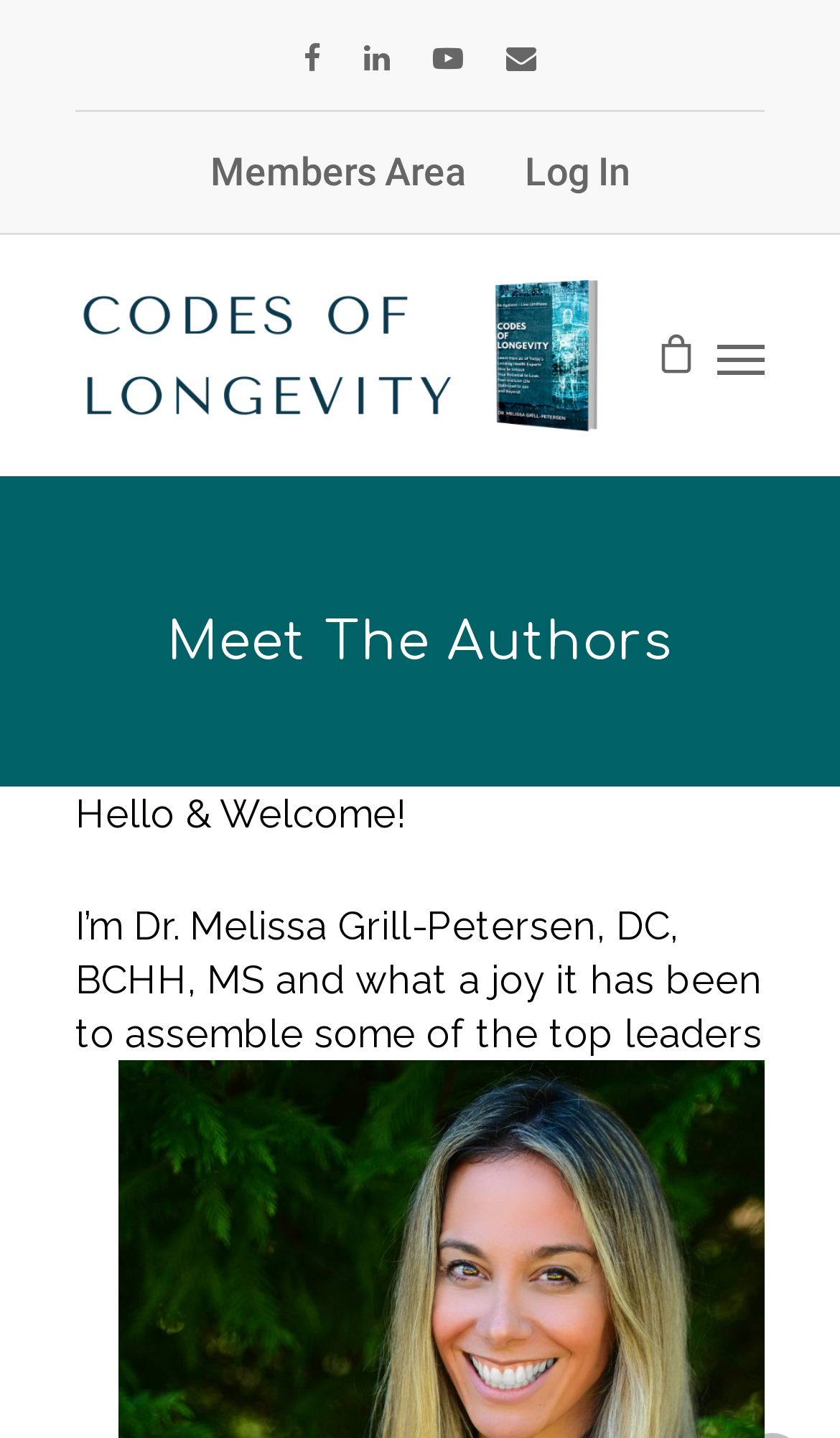Generate the text of the webpage's primary heading.

Meet The Authors